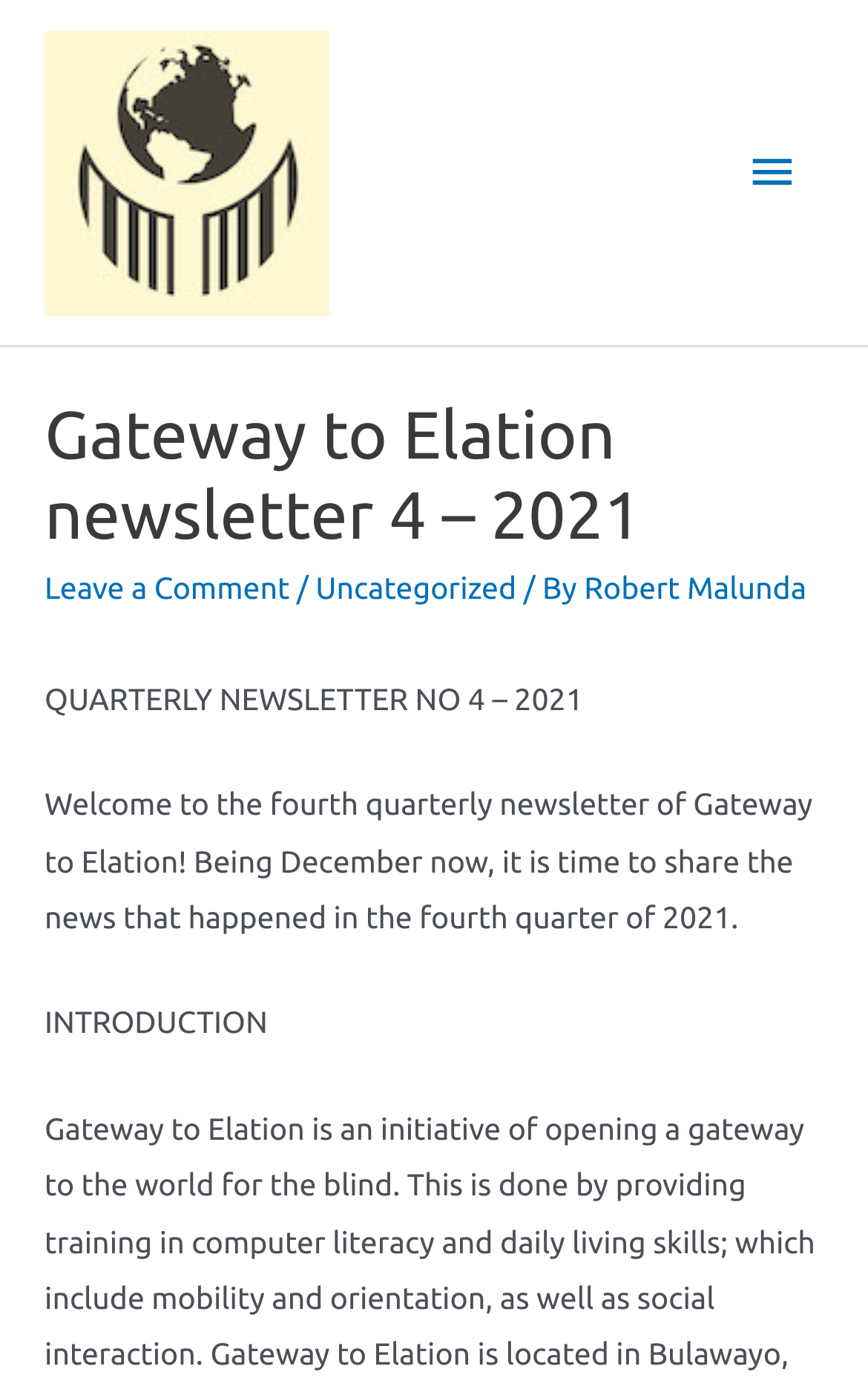Can you determine the main header of this webpage?

Gateway to Elation newsletter 4 – 2021